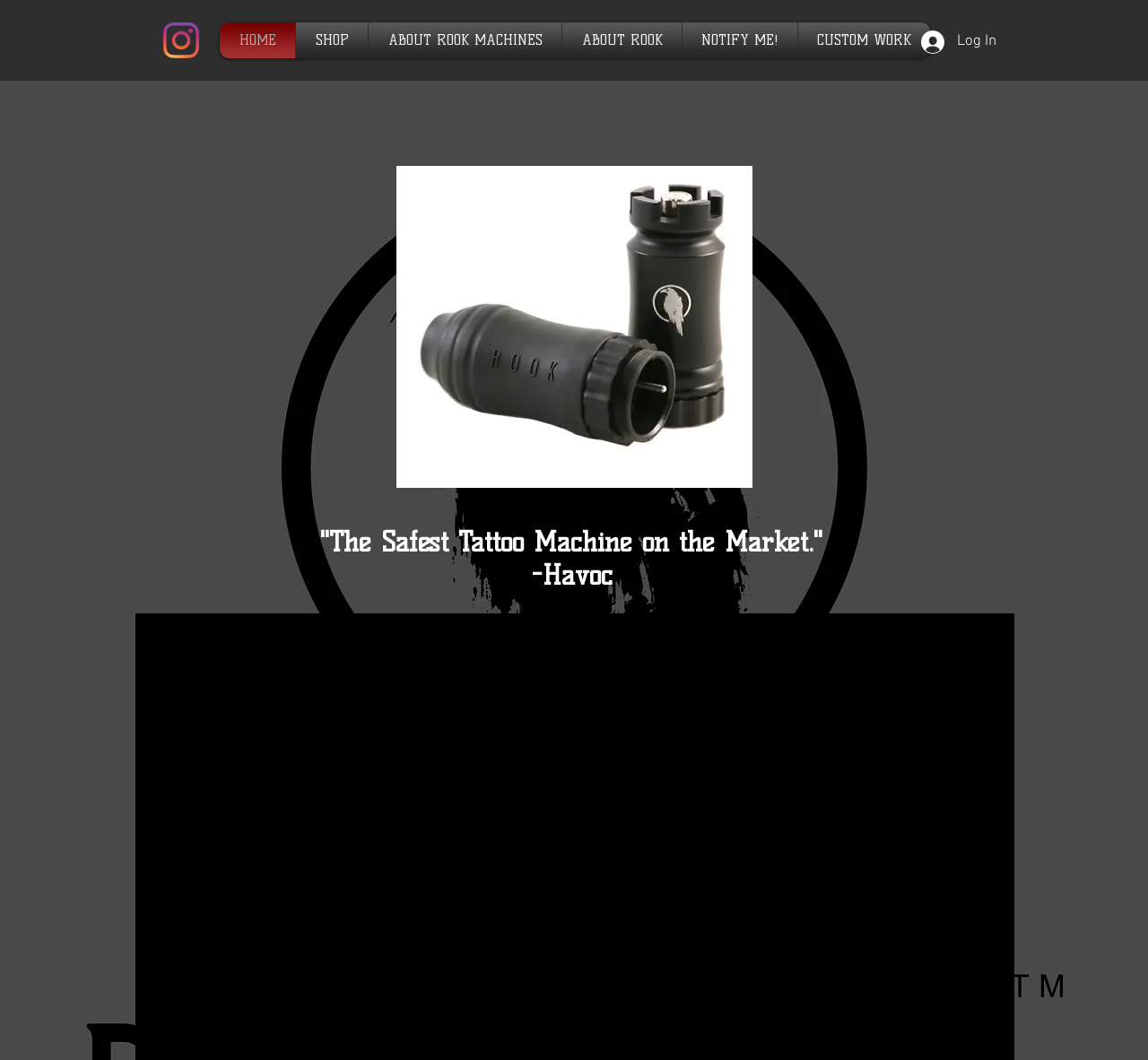Describe all the key features of the webpage in detail.

The webpage is about Rise with Rook, a company that creates revolutionary tattoo machine technology. At the top left corner, there is a social bar with an Instagram link, accompanied by an Instagram icon. Next to it, on the top center, is a site navigation menu with links to HOME, SHOP, ABOUT ROOK MACHINES, ABOUT ROOK, NOTIFY ME!, and CUSTOM WORK. 

On the top right corner, there is a Log In button with a small icon. Below the navigation menu, there is a large image taking up most of the width of the page, with a caption "IMG_9816_edited_edited.jpg". 

Further down, there is a prominent heading that quotes "The Safest Tattoo Machine on the Market." -Havoc, which suggests that the company's products are highly regarded in the tattoo industry. Overall, the webpage appears to be a landing page for Rise with Rook, showcasing their products and expertise in tattoo machine technology.